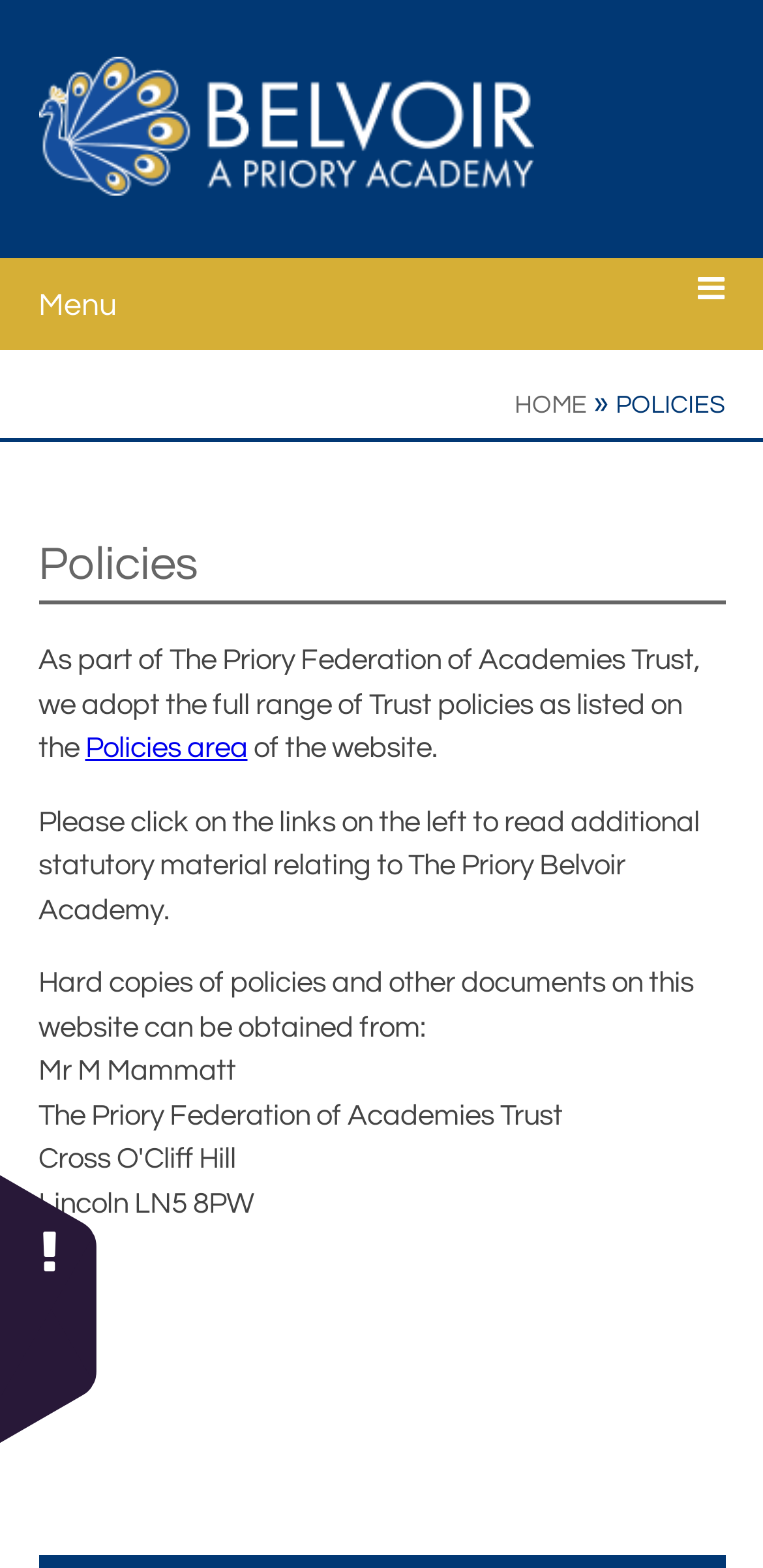Please indicate the bounding box coordinates of the element's region to be clicked to achieve the instruction: "Go to the 'Home' page". Provide the coordinates as four float numbers between 0 and 1, i.e., [left, top, right, bottom].

[0.0, 0.225, 1.0, 0.294]